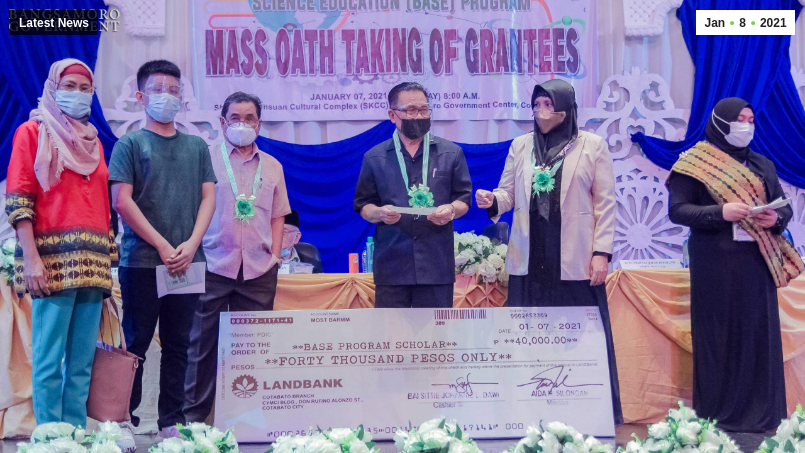Provide an in-depth description of all elements within the image.

The image captures a significant moment from the MASB (Ministry of Science and Technology) program in the Bangsamoro Autonomous Region, highlighting the Mass Oath Taking Ceremony of scholarship grantees held on January 7, 2021. In the foreground, participants proudly display a large ceremonial check for P40,000, representing financial aid allocated to emerging scholars in the region. 

The event takes place at the Shariff Kabunsuan Cultural Complex, a venue that underscores the cultural significance of this initiative. Attendees include key ministry officials, who are visibly engaged in the ceremony, underscoring the support and commitment of the Bangsamoro government towards advancing education in science and technology. The scene is decorated with vibrant drapery and floral arrangements, reflecting the festive and hopeful atmosphere of the occasion. 

This initiative aims to provide opportunities for qualified students to pursue careers in science and technology, addressing the local educational needs and fostering innovation within the region.